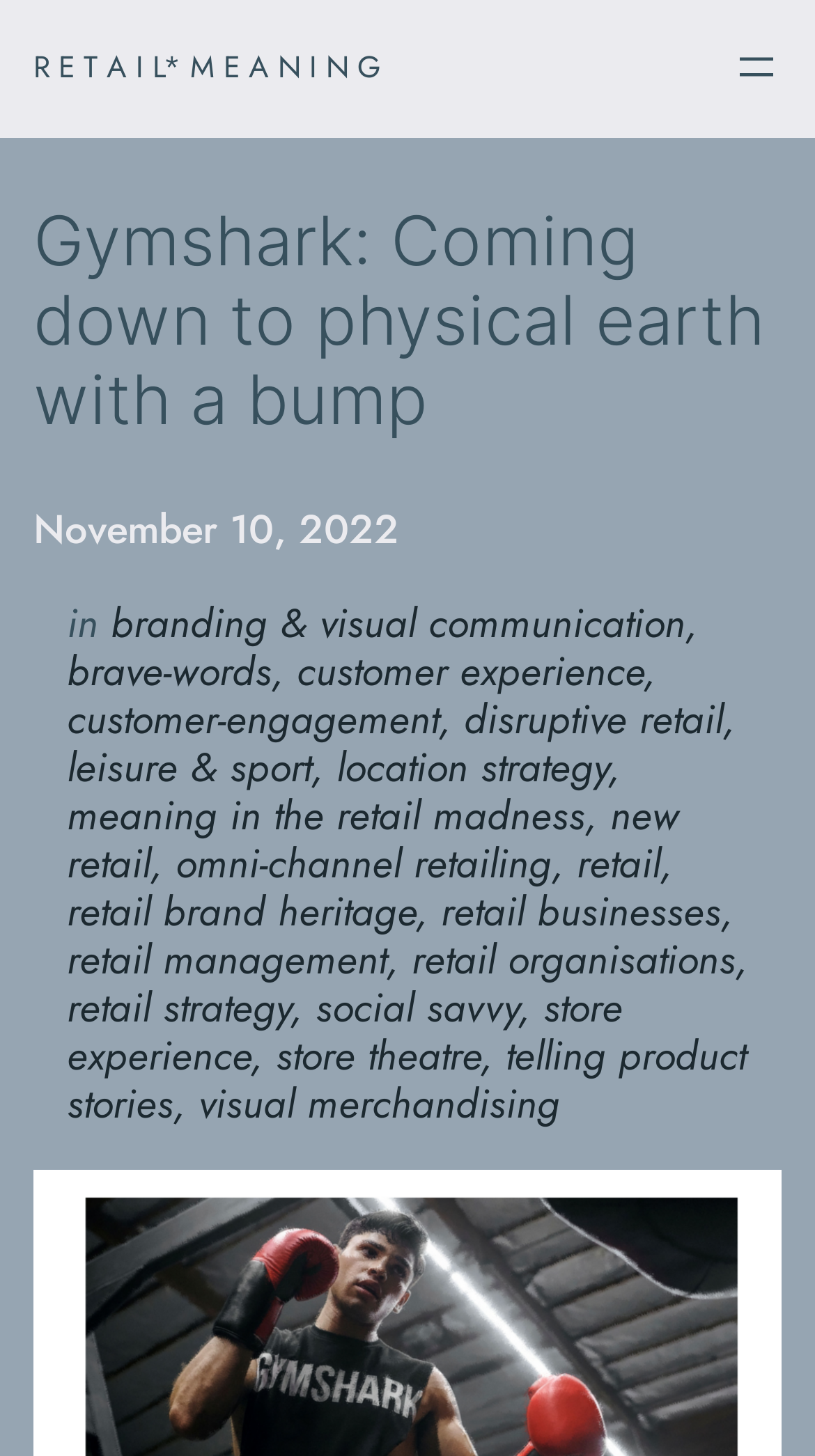Please find the bounding box coordinates of the clickable region needed to complete the following instruction: "Read article about branding & visual communication". The bounding box coordinates must consist of four float numbers between 0 and 1, i.e., [left, top, right, bottom].

[0.136, 0.408, 0.841, 0.448]